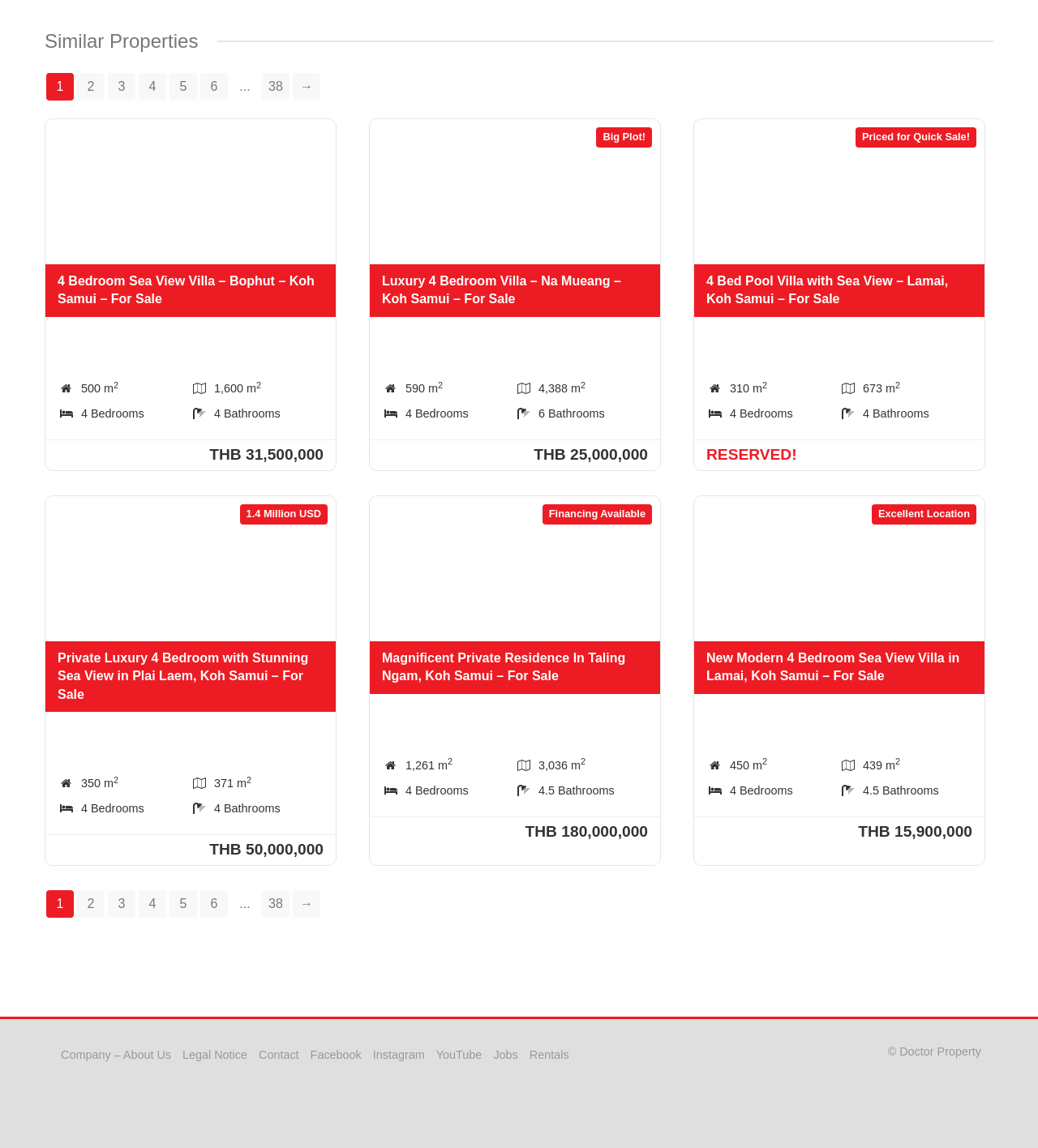Locate the bounding box coordinates of the clickable region to complete the following instruction: "View Luxury 4 Bedroom Villa details."

[0.368, 0.239, 0.598, 0.266]